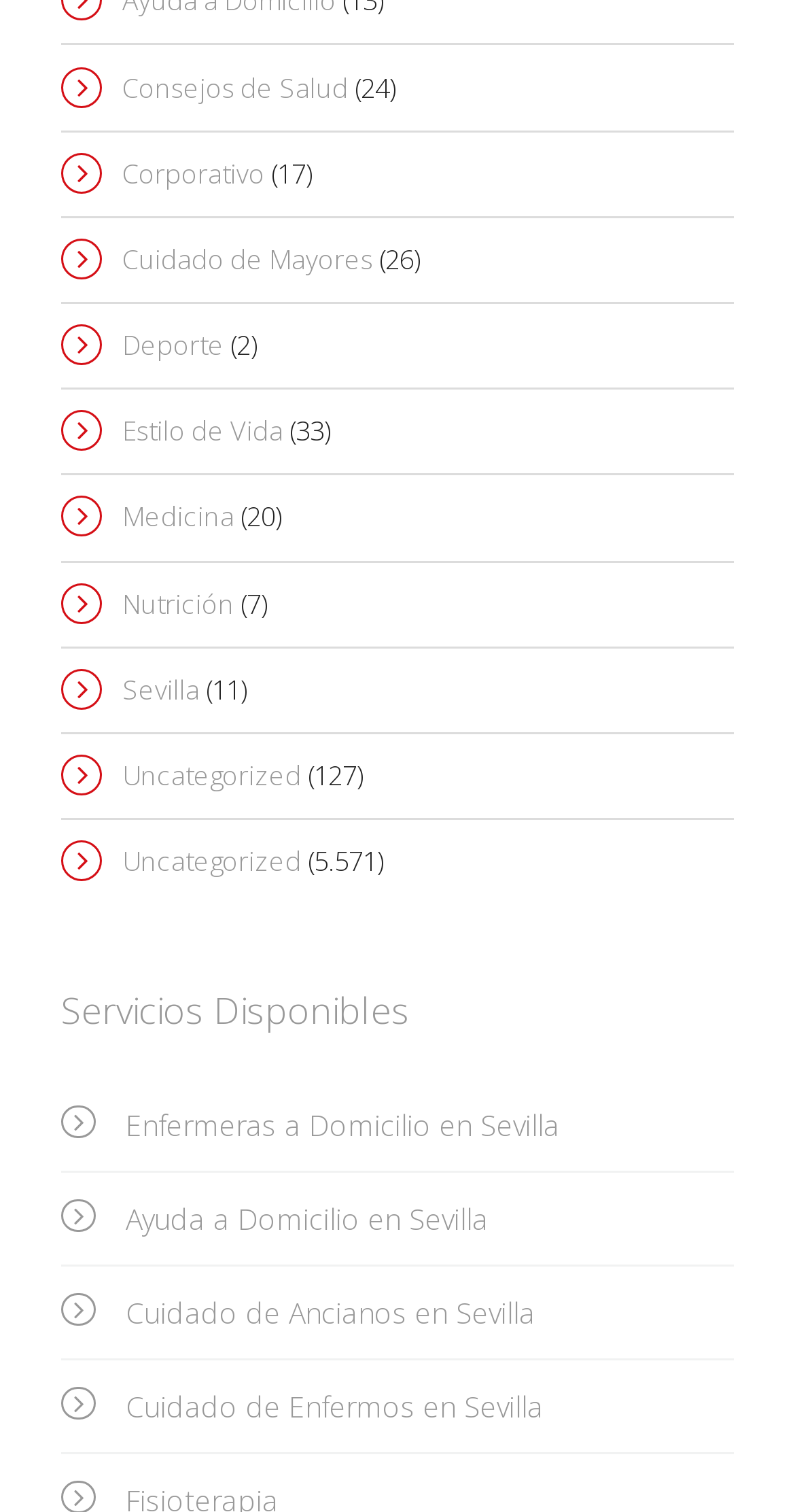What is the second link under 'Servicios Disponibles'?
Look at the image and answer the question with a single word or phrase.

Ayuda a Domicilio en Sevilla